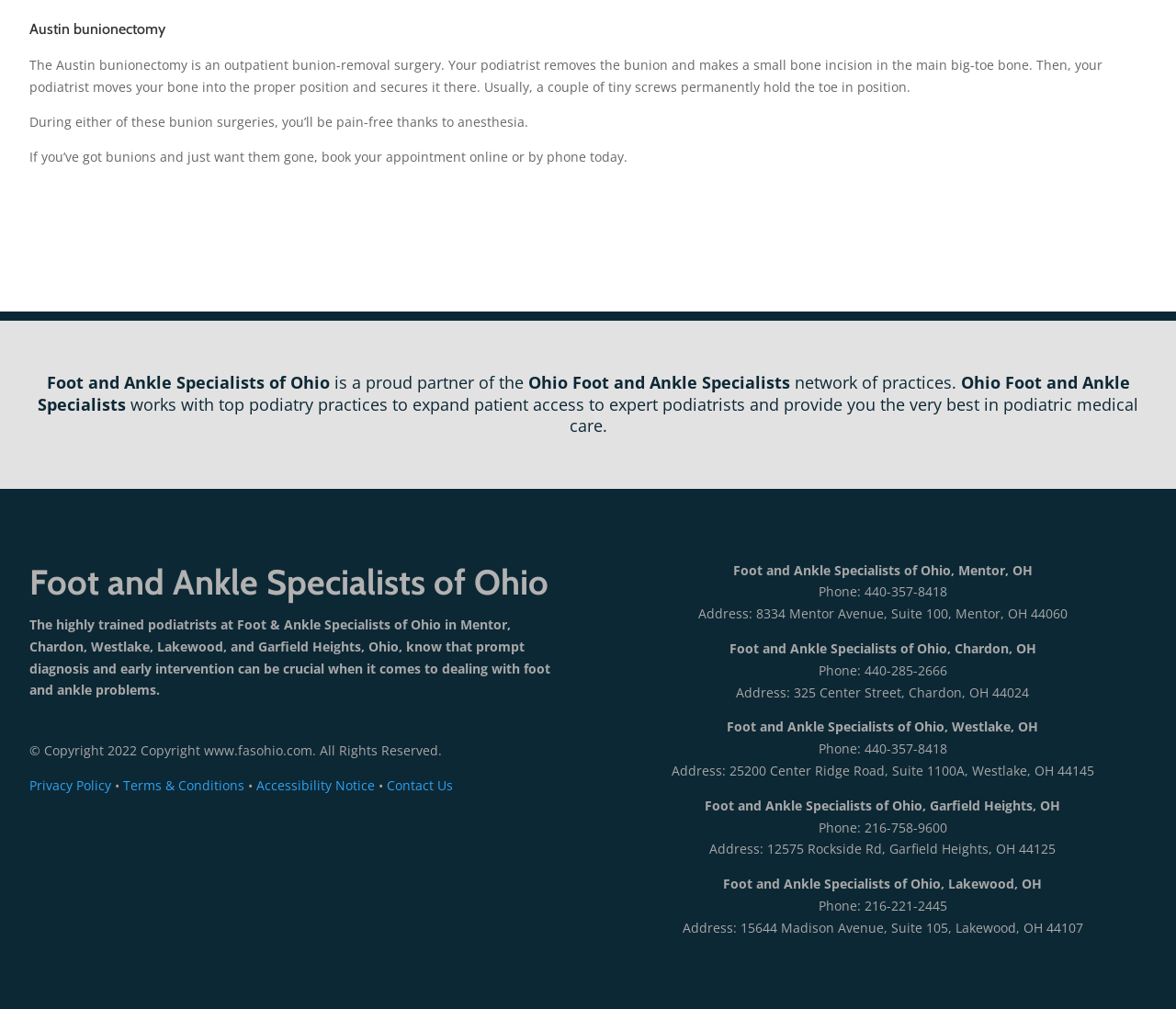What is the name of the medical practice?
Provide a concise answer using a single word or phrase based on the image.

Foot and Ankle Specialists of Ohio